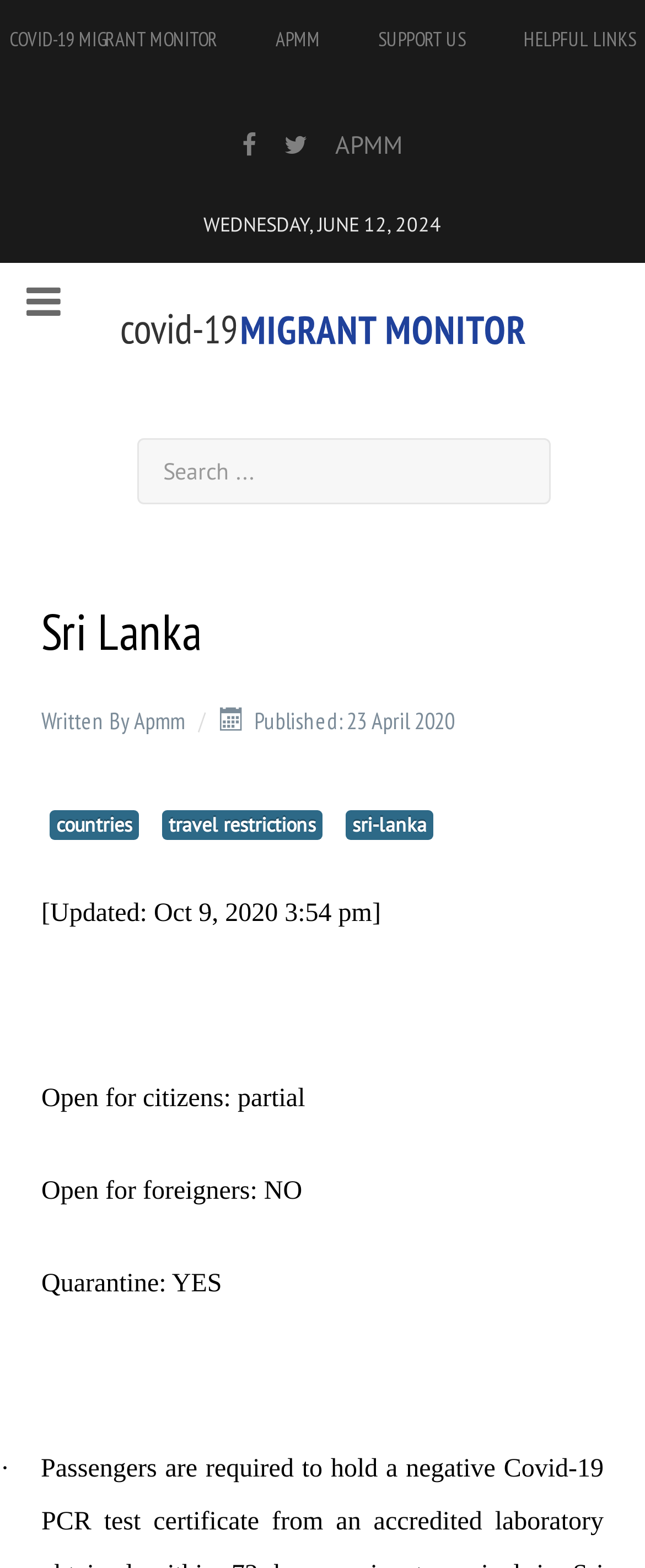What is the name of the logo?
Answer the question with as much detail as possible.

The logo is located at the top-left corner of the webpage, and its name is 'COVID-19 Migrant Monitor Logo'.